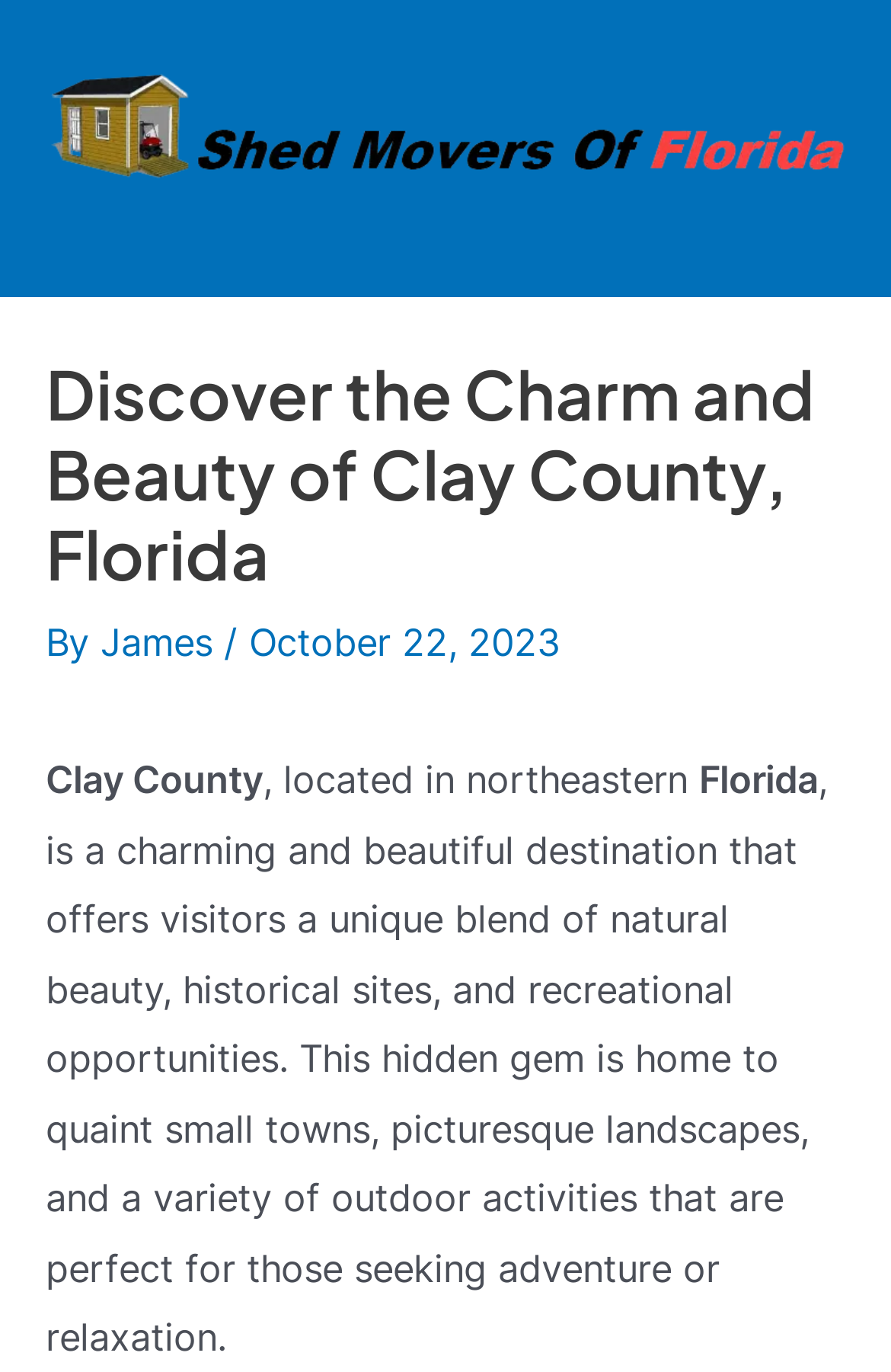Please answer the following query using a single word or phrase: 
Who wrote the article?

James